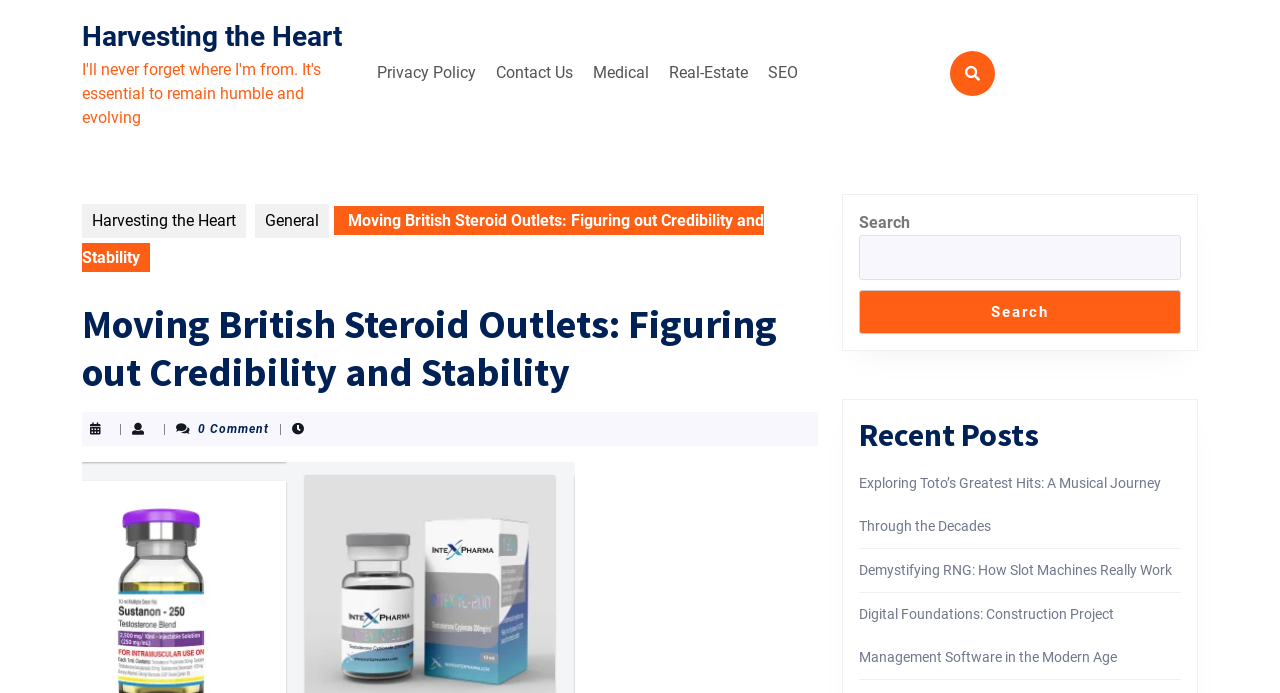Give a one-word or short-phrase answer to the following question: 
What is the symbol represented by ''?

Search icon